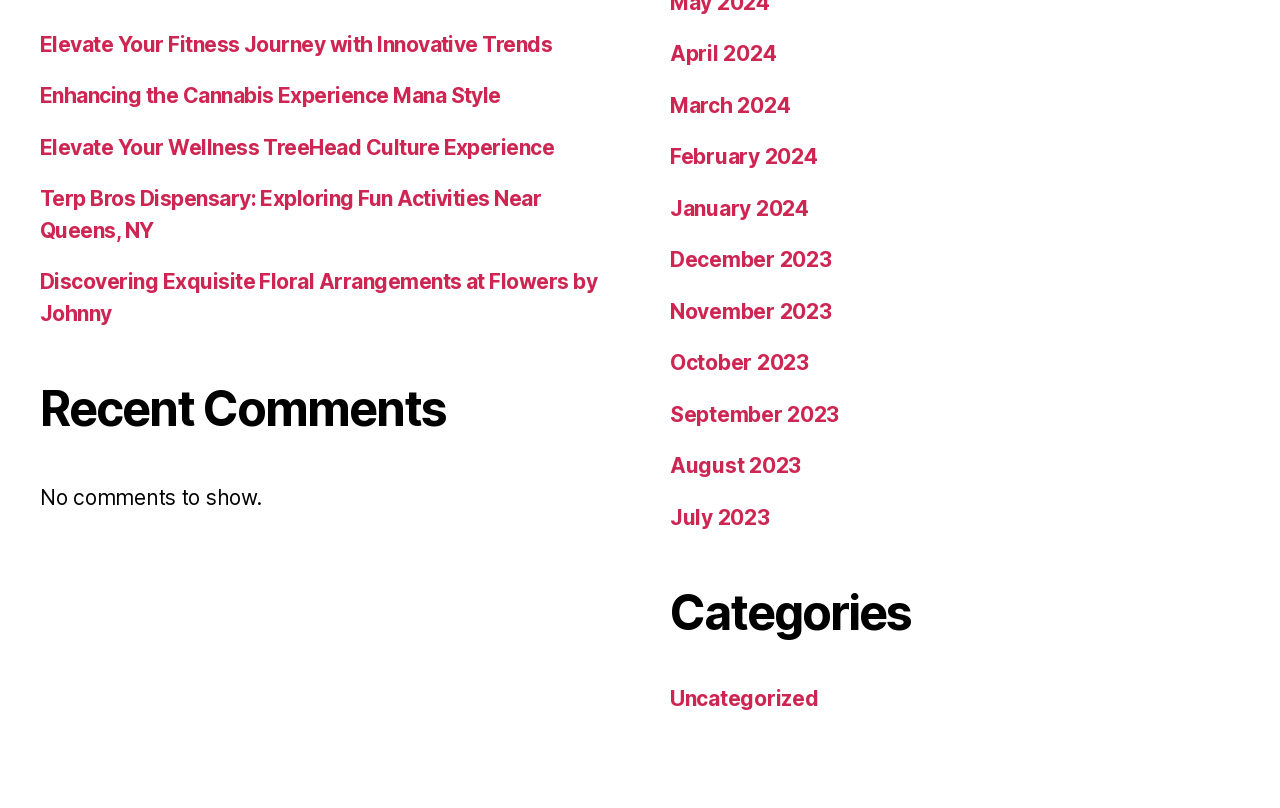Determine the bounding box coordinates of the element's region needed to click to follow the instruction: "Download iCalendar entry for this event". Provide these coordinates as four float numbers between 0 and 1, formatted as [left, top, right, bottom].

None